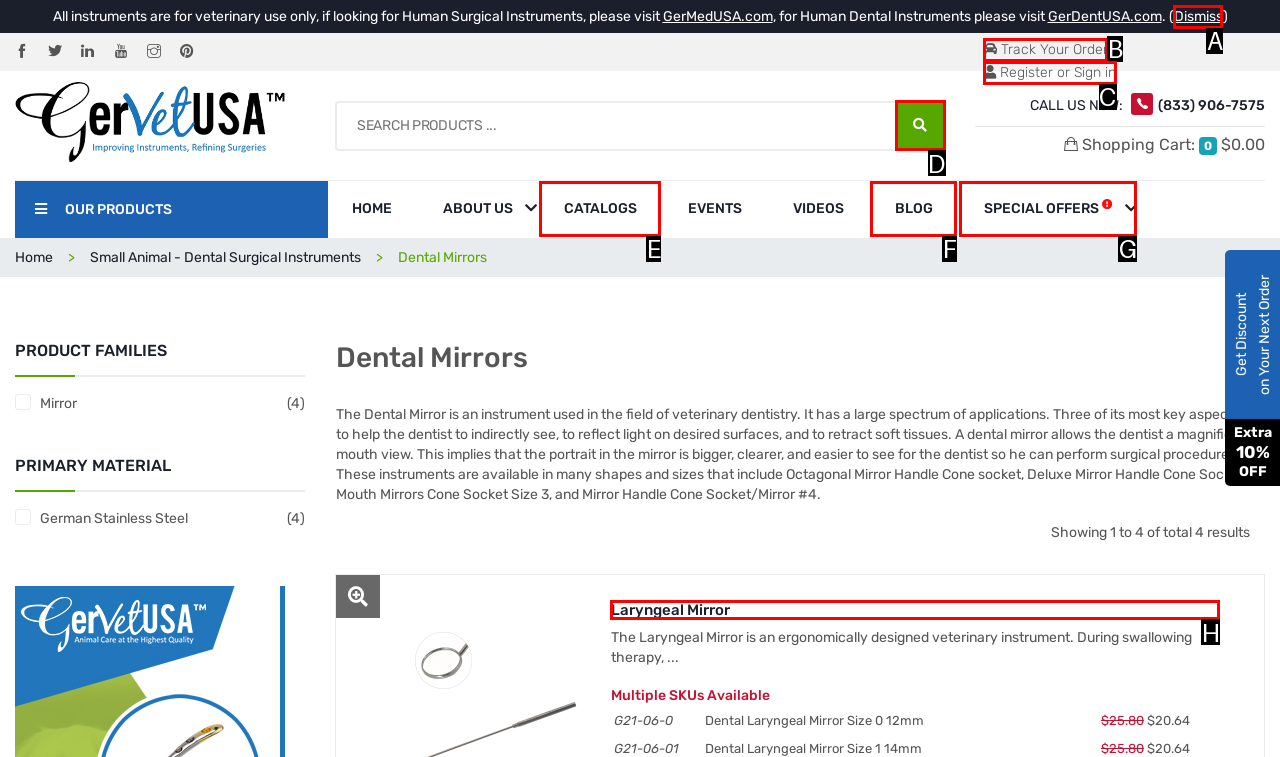For the task: View product details of Laryngeal Mirror, identify the HTML element to click.
Provide the letter corresponding to the right choice from the given options.

H